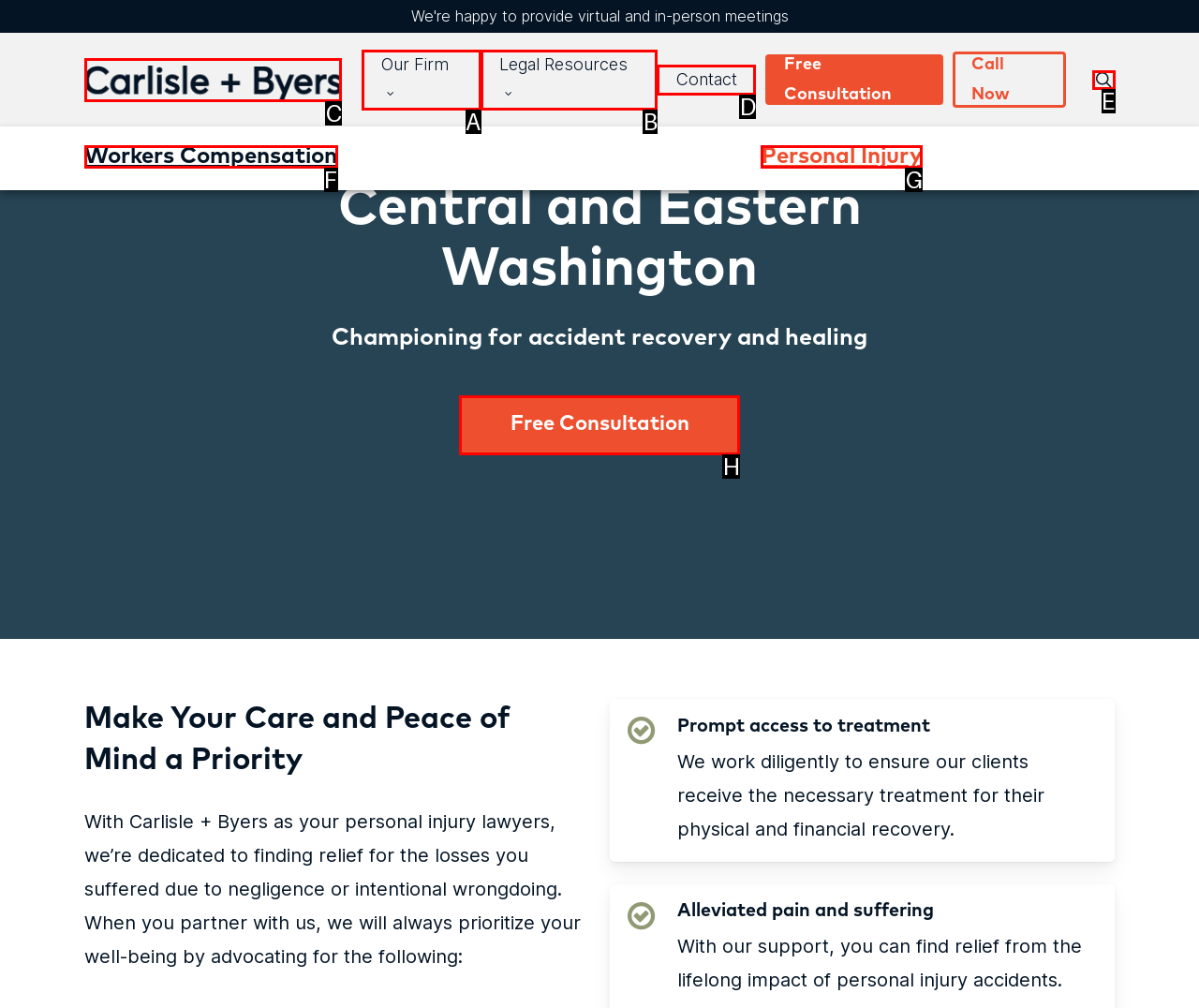Identify the letter of the UI element you need to select to accomplish the task: Click on the 'Free Consultation' link.
Respond with the option's letter from the given choices directly.

H